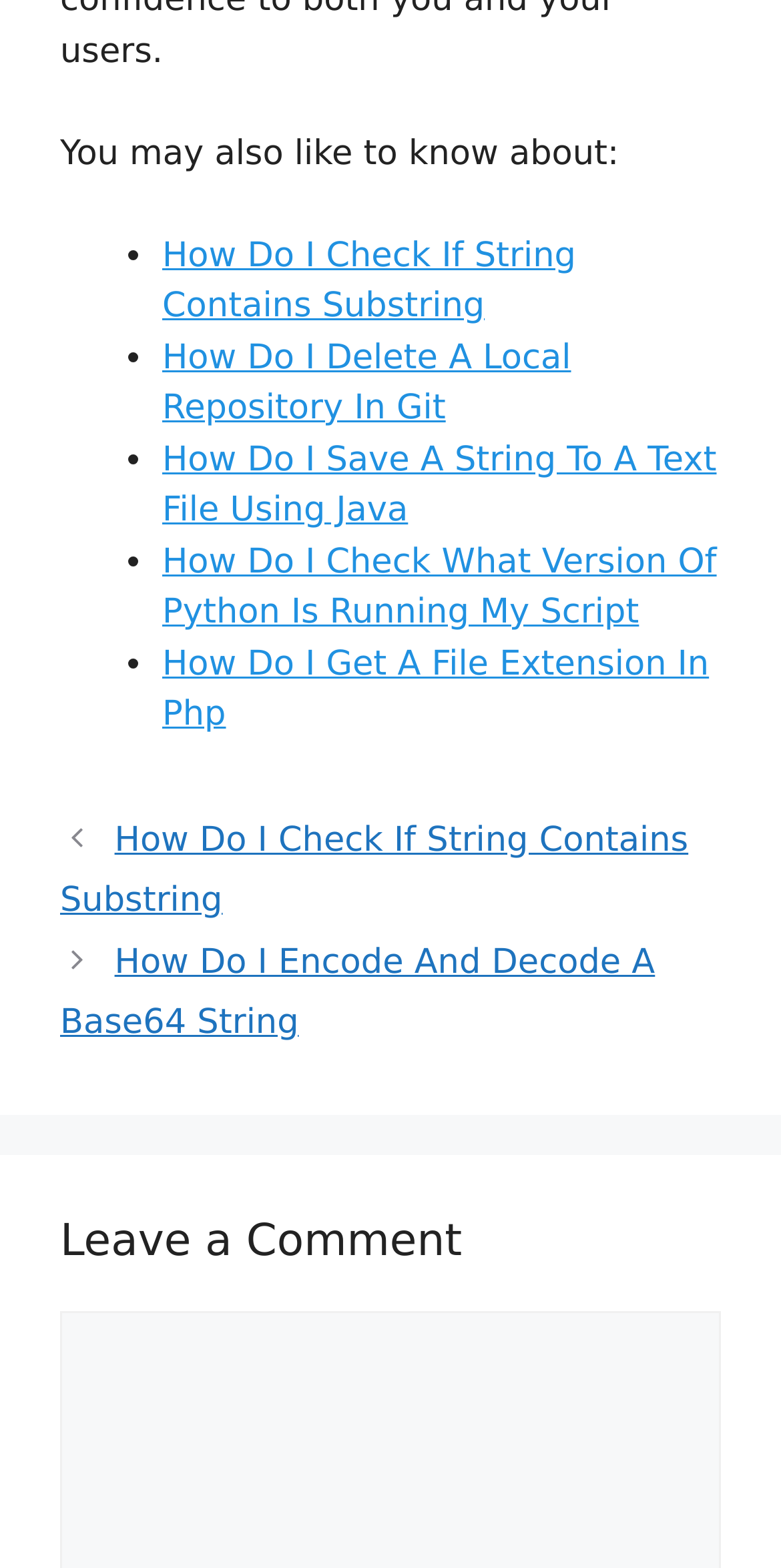Observe the image and answer the following question in detail: How many links are there in the 'You may also like to know about:' section?

I counted the number of links in the section starting with 'You may also like to know about:' and found 5 links.